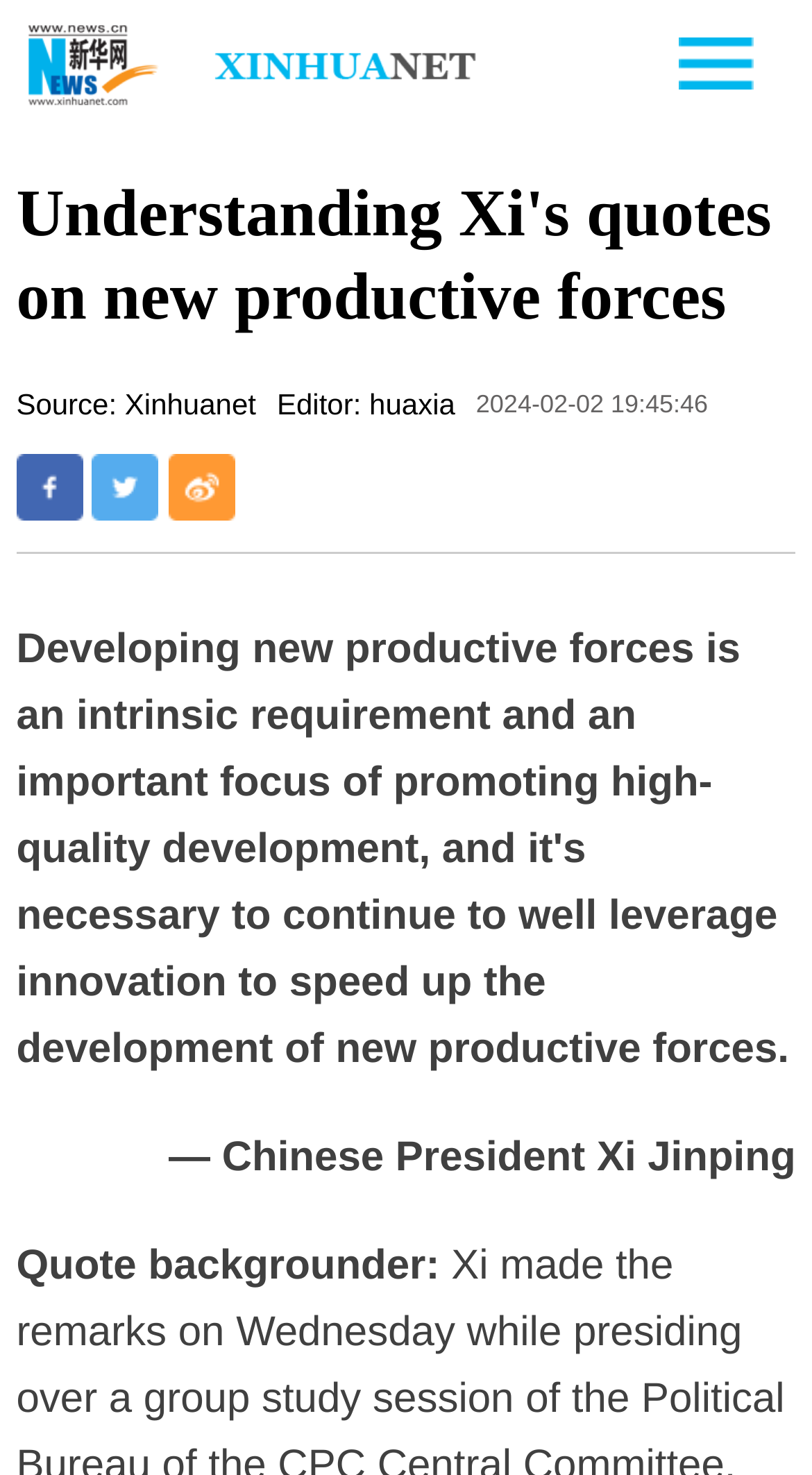Who is quoted in the article?
Please look at the screenshot and answer using one word or phrase.

Xi Jinping